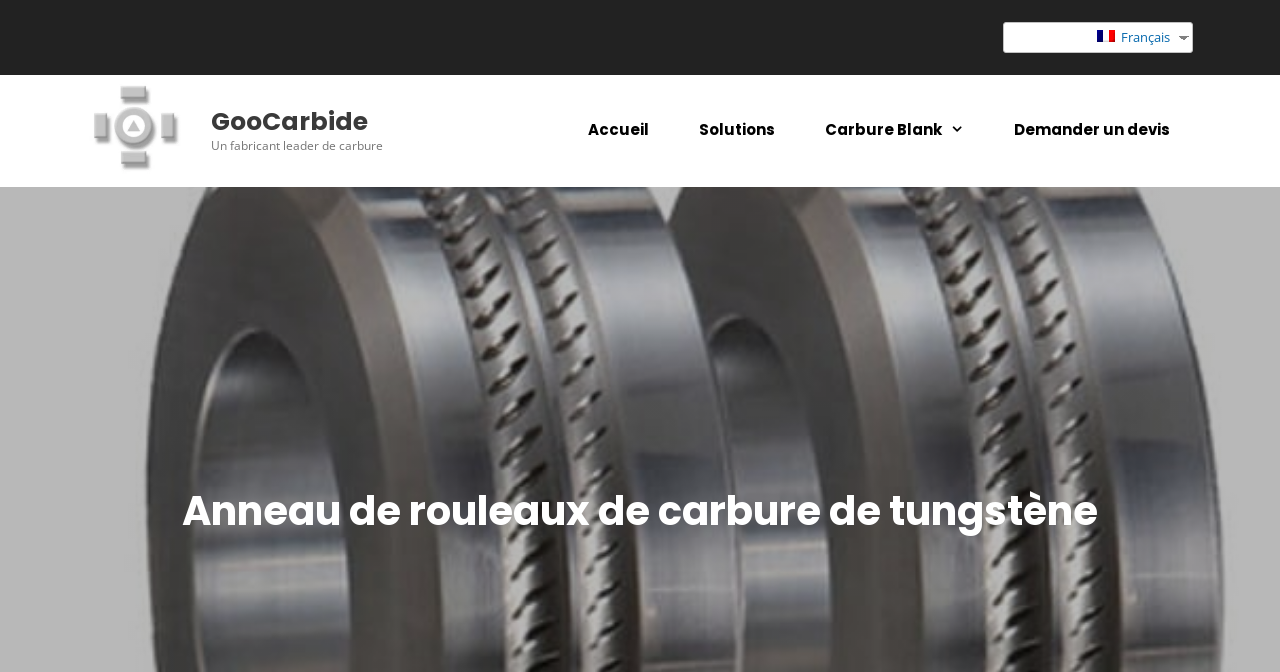Deliver a detailed narrative of the webpage's visual and textual elements.

The webpage is about Sintered Tungsten Carbide Rolls Ring, specifically highlighting GooCarbide's products. At the top, there is a banner with the brand name "Placer" and a link to GooCarbide's homepage. Below the banner, there is a section with the company name "GooCarbide" accompanied by a small image of the logo. 

To the right of the company name, there is a brief description in French, "Un fabricant leader de carbure", which translates to "A leading carbide manufacturer". 

The main navigation menu is located at the top right, with five links: "Accueil" (Home), "Solutions", "Carbure Blank", and "Demander un devis" (Request a Quote). 

On the top left, there is a complementary section with a link to switch the language to French, accompanied by a small French flag icon. 

The main content of the webpage is headed by a title "Anneau de rouleaux de carbure de tungstène", which translates to "Tungsten Carbide Rolls Ring".